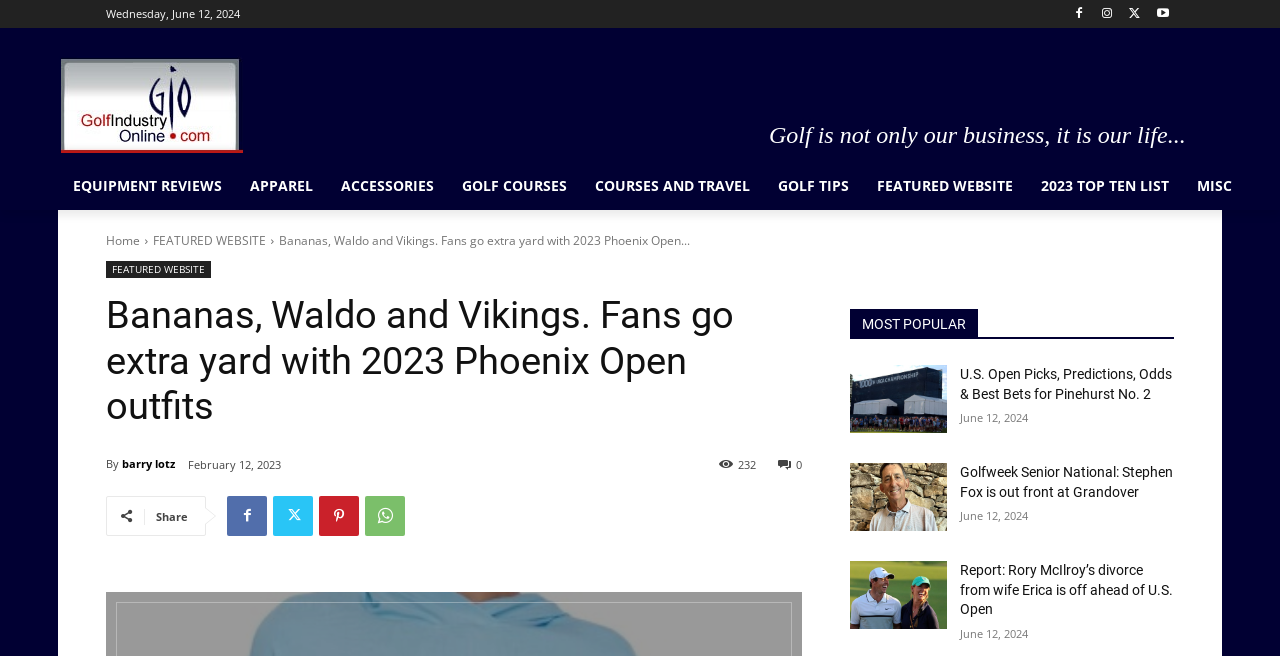What is the author of the main article on the webpage?
Based on the screenshot, answer the question with a single word or phrase.

barry lotz